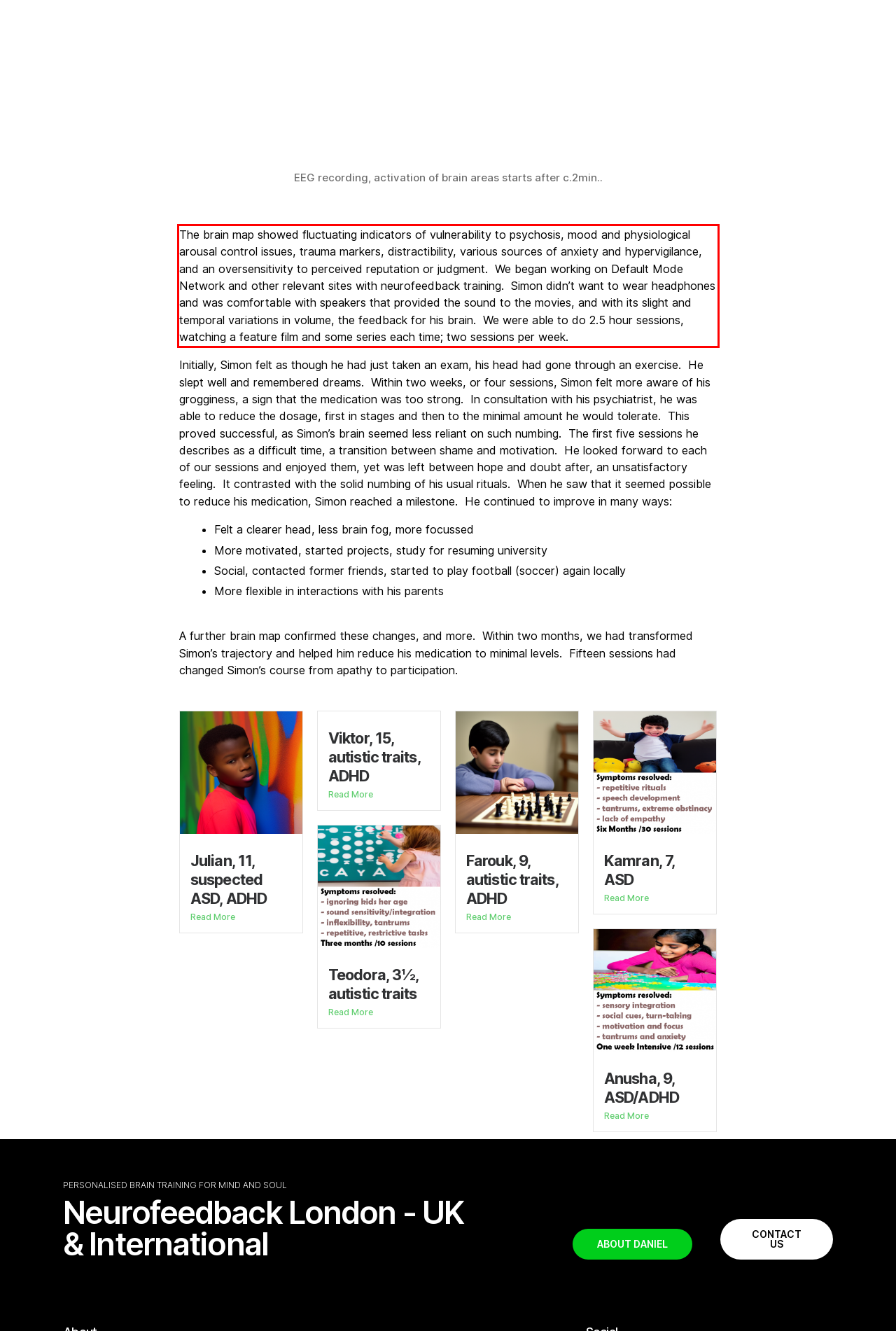You have a screenshot with a red rectangle around a UI element. Recognize and extract the text within this red bounding box using OCR.

The brain map showed fluctuating indicators of vulnerability to psychosis, mood and physiological arousal control issues, trauma markers, distractibility, various sources of anxiety and hypervigilance, and an oversensitivity to perceived reputation or judgment. We began working on Default Mode Network and other relevant sites with neurofeedback training. Simon didn’t want to wear headphones and was comfortable with speakers that provided the sound to the movies, and with its slight and temporal variations in volume, the feedback for his brain. We were able to do 2.5 hour sessions, watching a feature film and some series each time; two sessions per week.